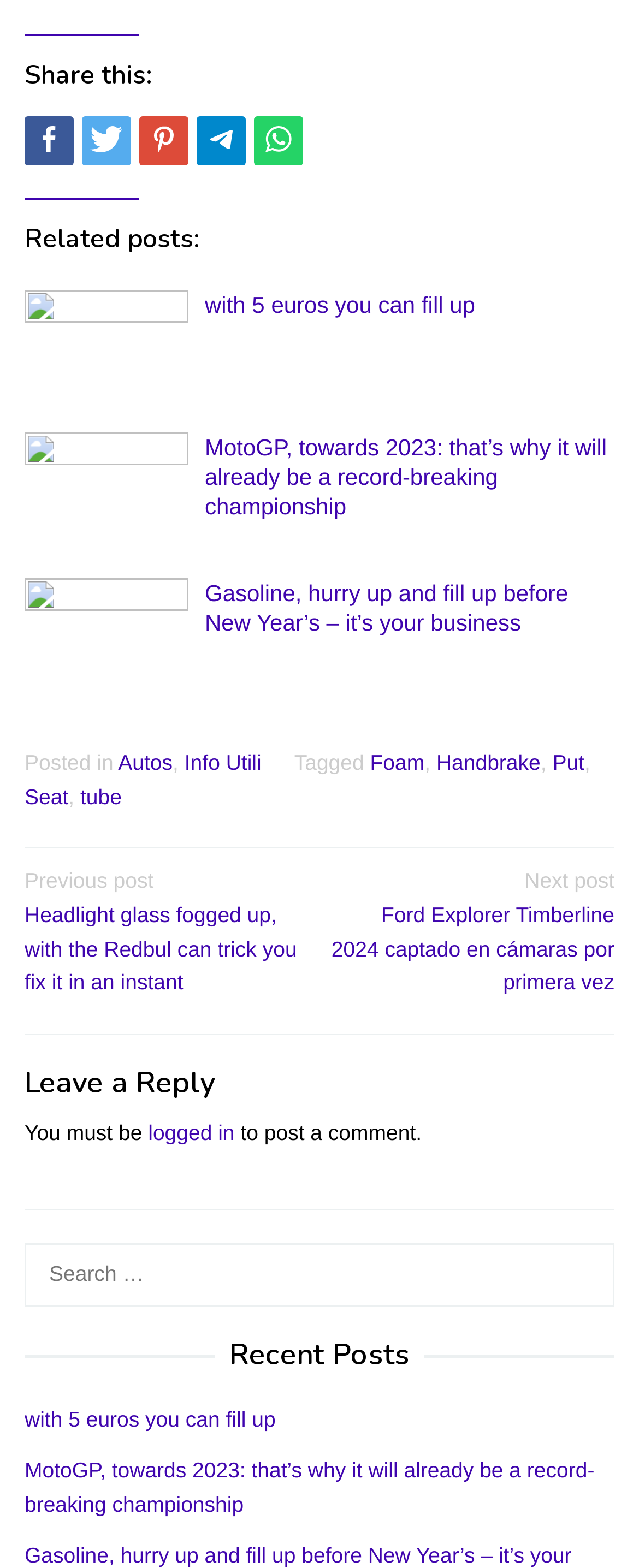What is the purpose of the links at the top?
Use the screenshot to answer the question with a single word or phrase.

Share this